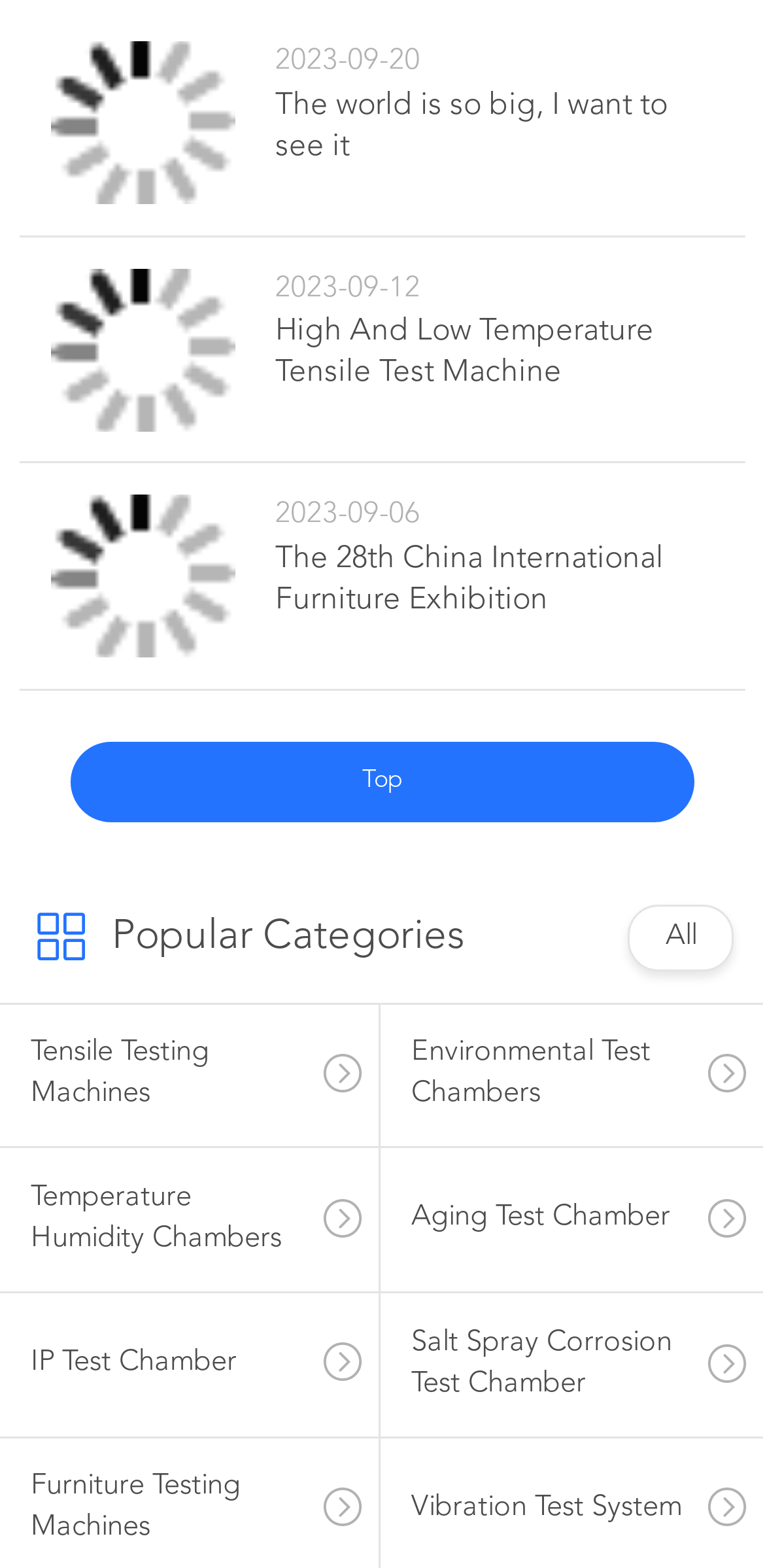Determine the bounding box coordinates of the clickable region to execute the instruction: "Browse all categories". The coordinates should be four float numbers between 0 and 1, denoted as [left, top, right, bottom].

[0.87, 0.589, 0.911, 0.607]